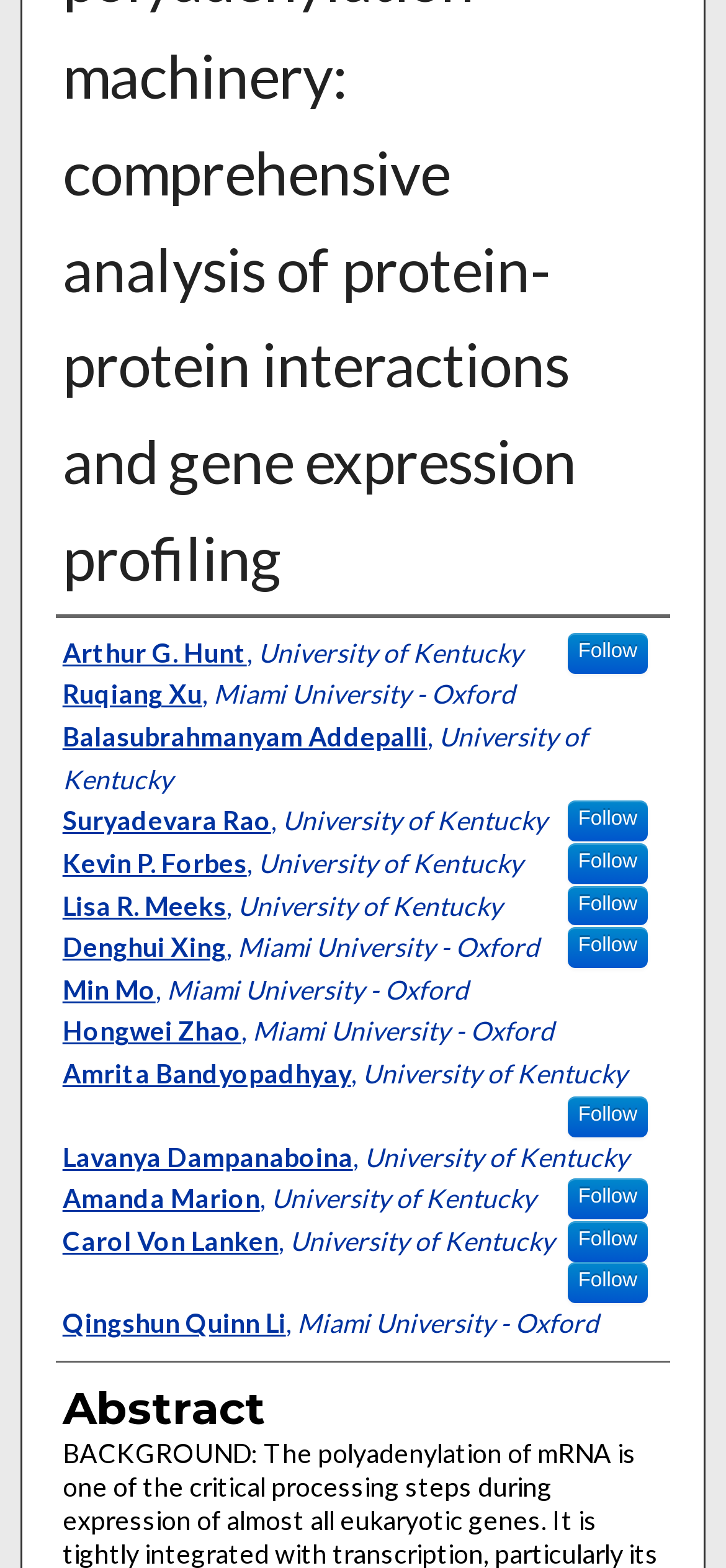Are the authors from the same university? Please answer the question using a single word or phrase based on the image.

No